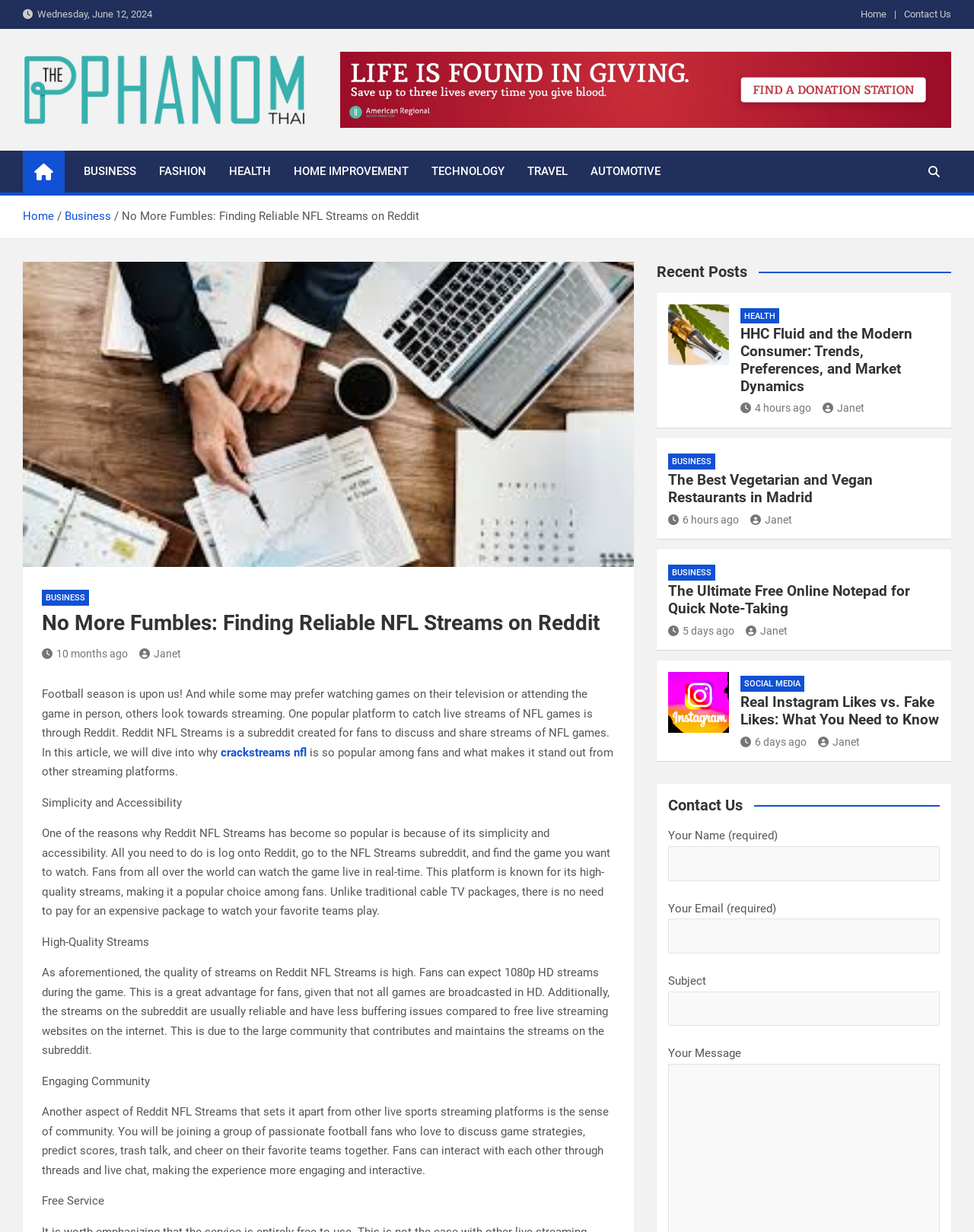Please examine the image and answer the question with a detailed explanation:
What is the quality of streams on Reddit NFL Streams?

The article mentions that the quality of streams on Reddit NFL Streams is high, with fans able to expect 1080p HD streams during the game. This can be found in the StaticText element with the OCR text 'Fans can expect 1080p HD streams during the game'.